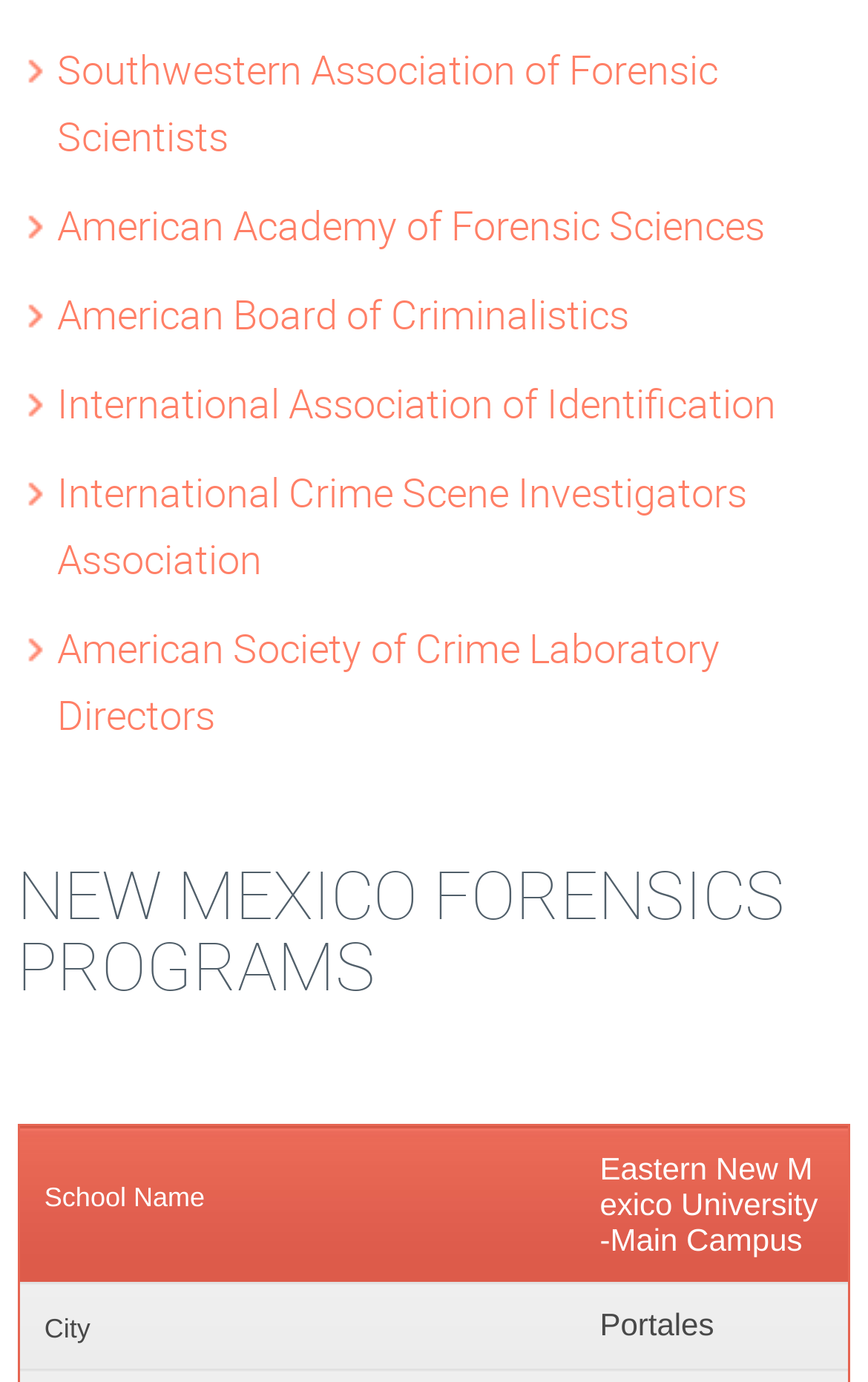Please locate the bounding box coordinates of the element that should be clicked to achieve the given instruction: "go to Eastern New Mexico University-Main Campus".

[0.691, 0.833, 0.949, 0.91]